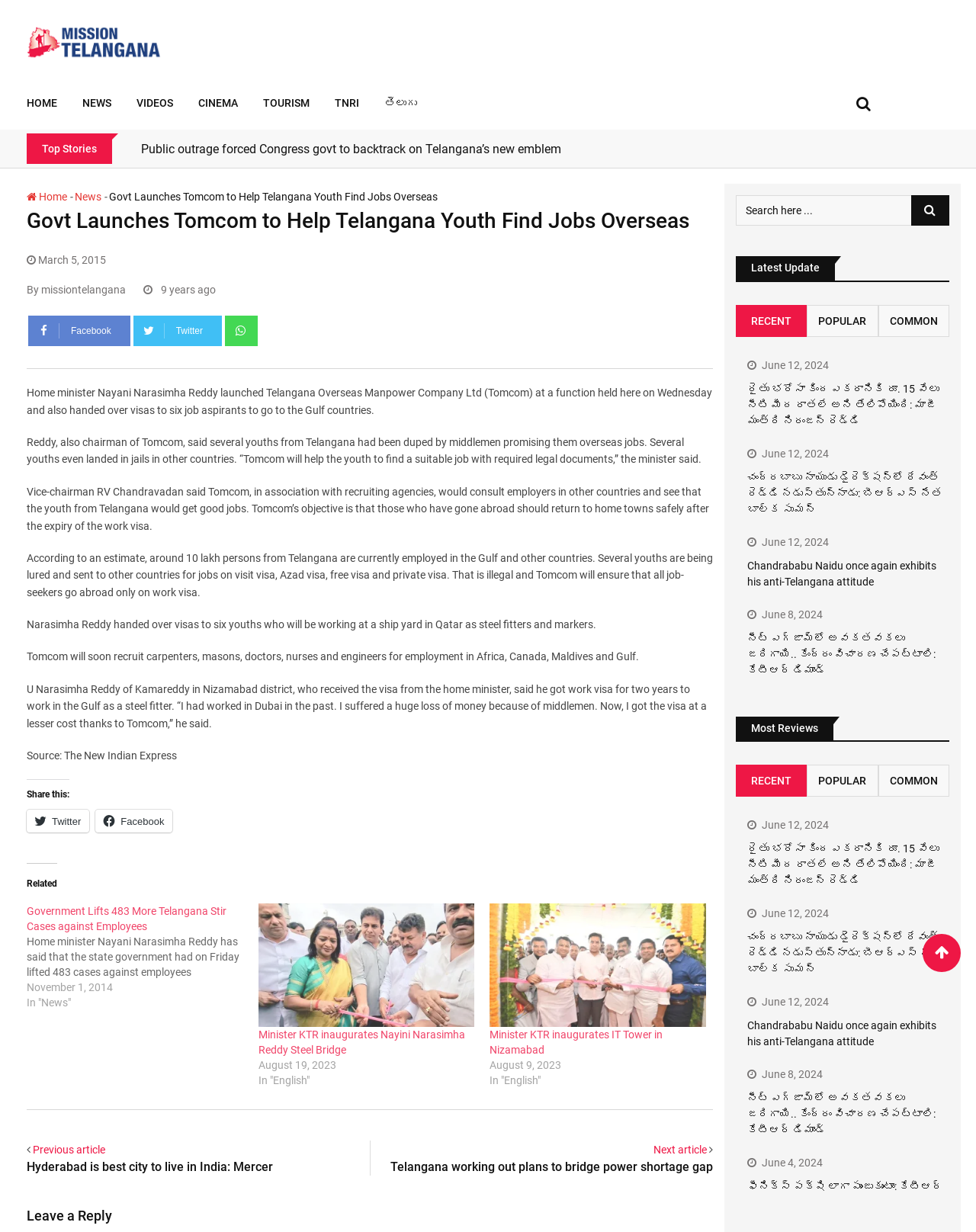Could you highlight the region that needs to be clicked to execute the instruction: "Search for something"?

[0.877, 0.076, 0.892, 0.091]